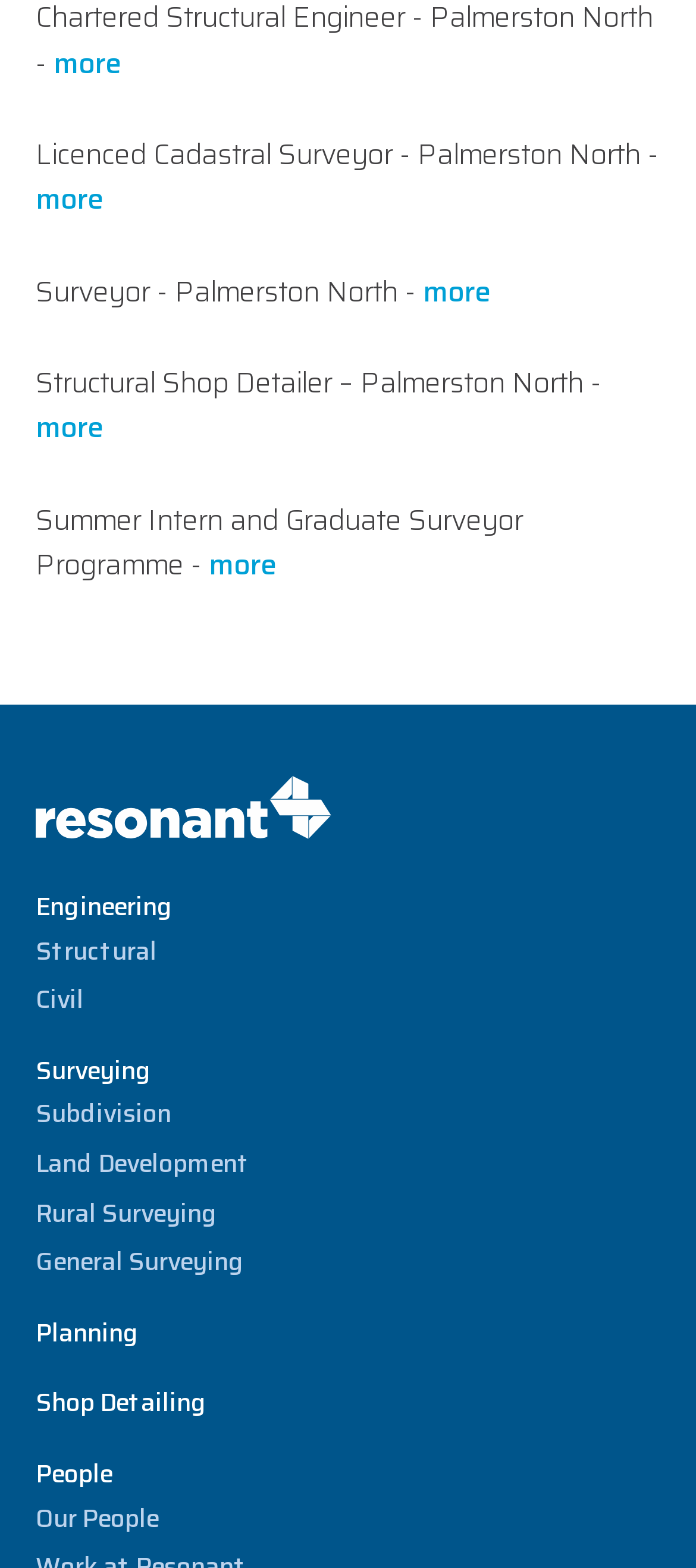What is the company name mentioned on the webpage?
Look at the screenshot and give a one-word or phrase answer.

Resonant